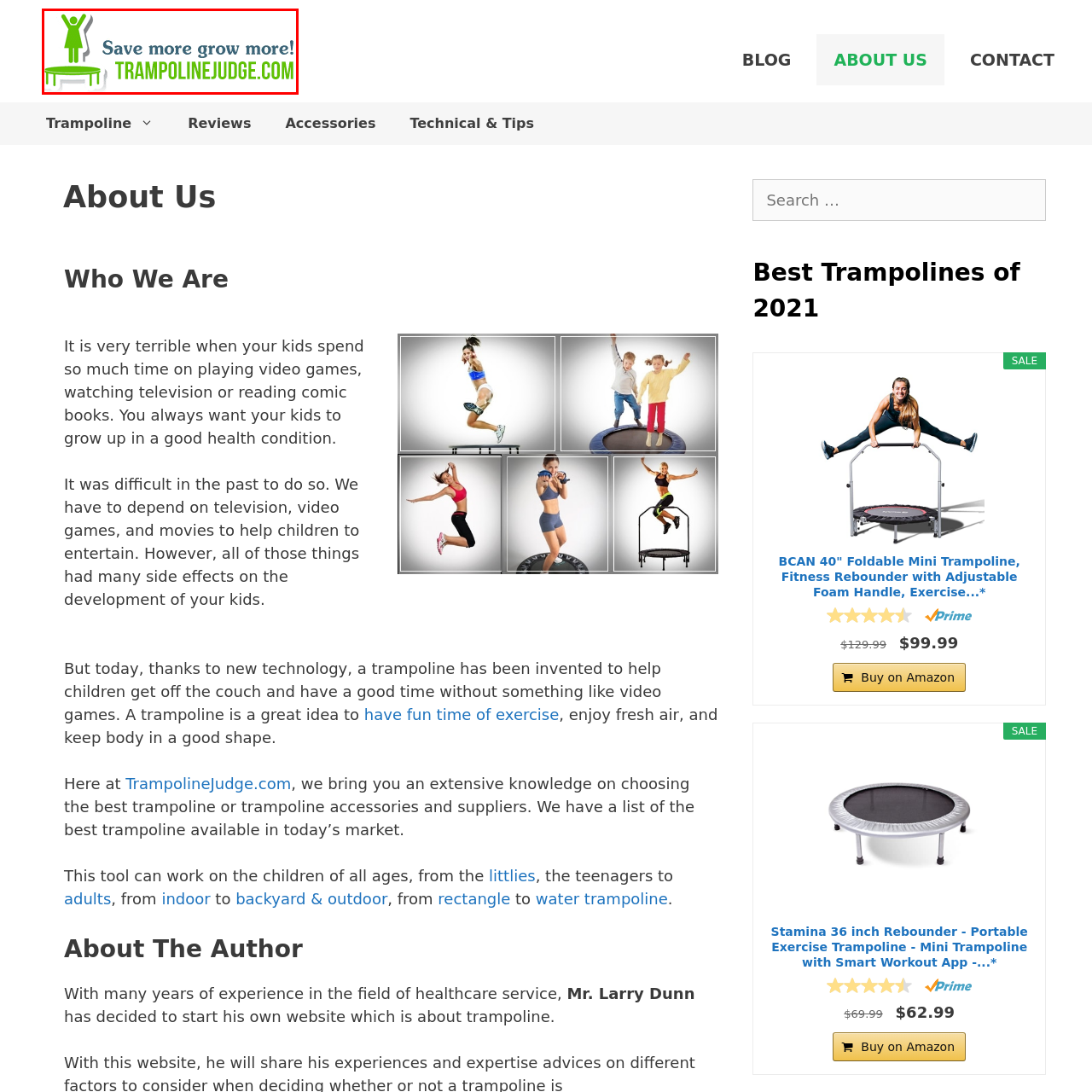Observe the image segment inside the red bounding box and answer concisely with a single word or phrase: What is the figure in the logo doing?

Jumping on a trampoline